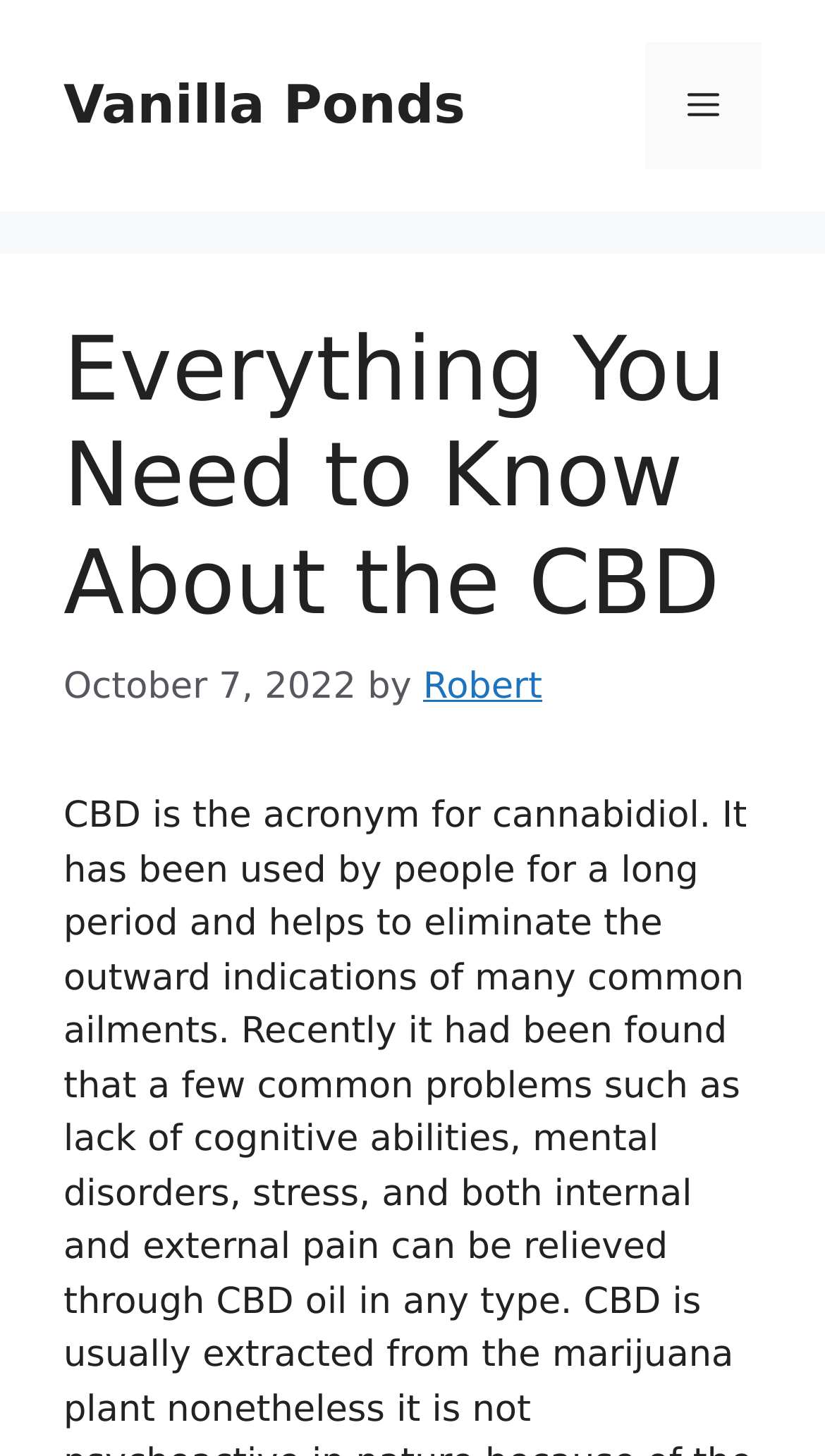Please determine the primary heading and provide its text.

Everything You Need to Know About the CBD